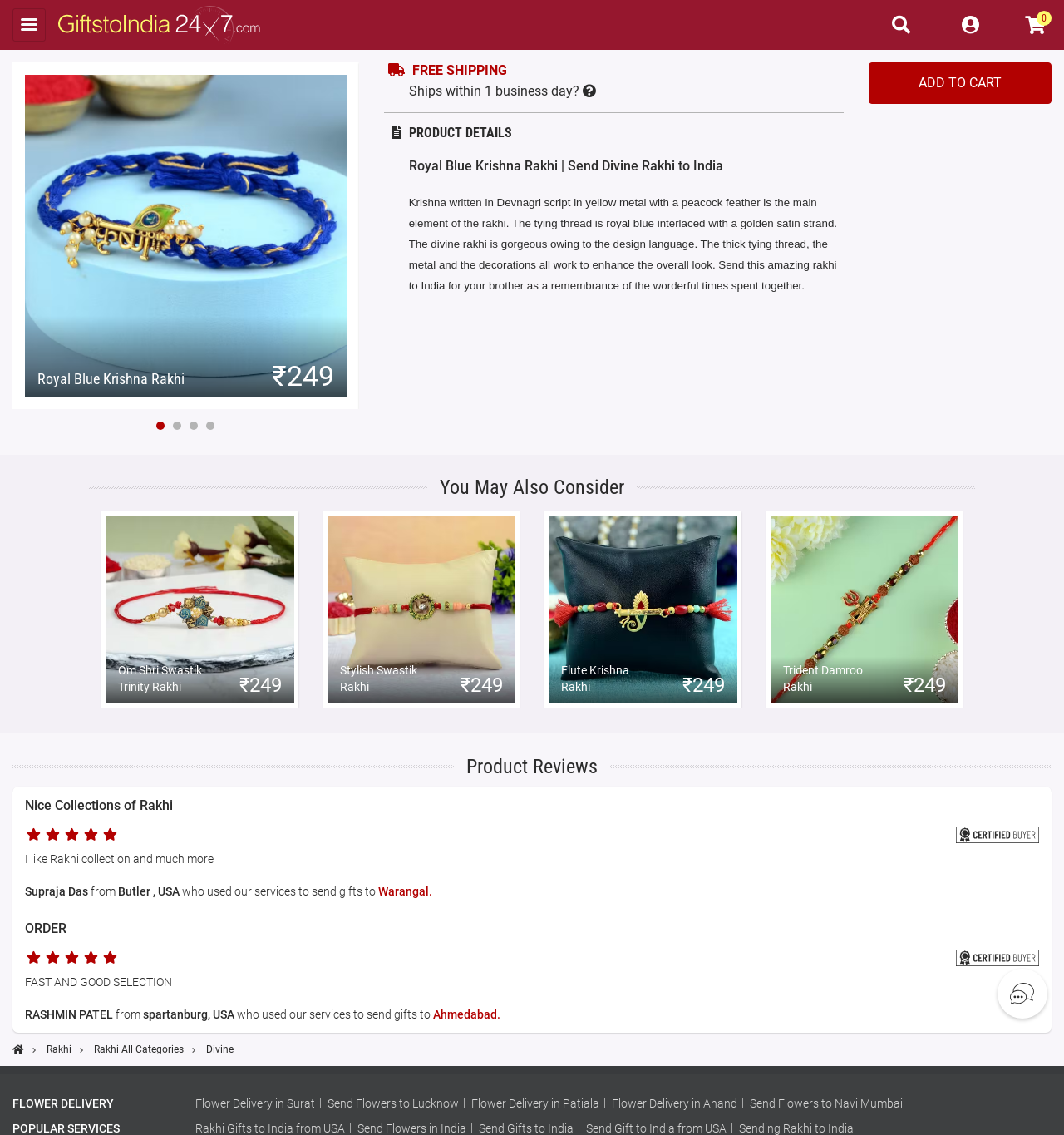Specify the bounding box coordinates for the region that must be clicked to perform the given instruction: "Search for products".

[0.835, 0.007, 0.866, 0.037]